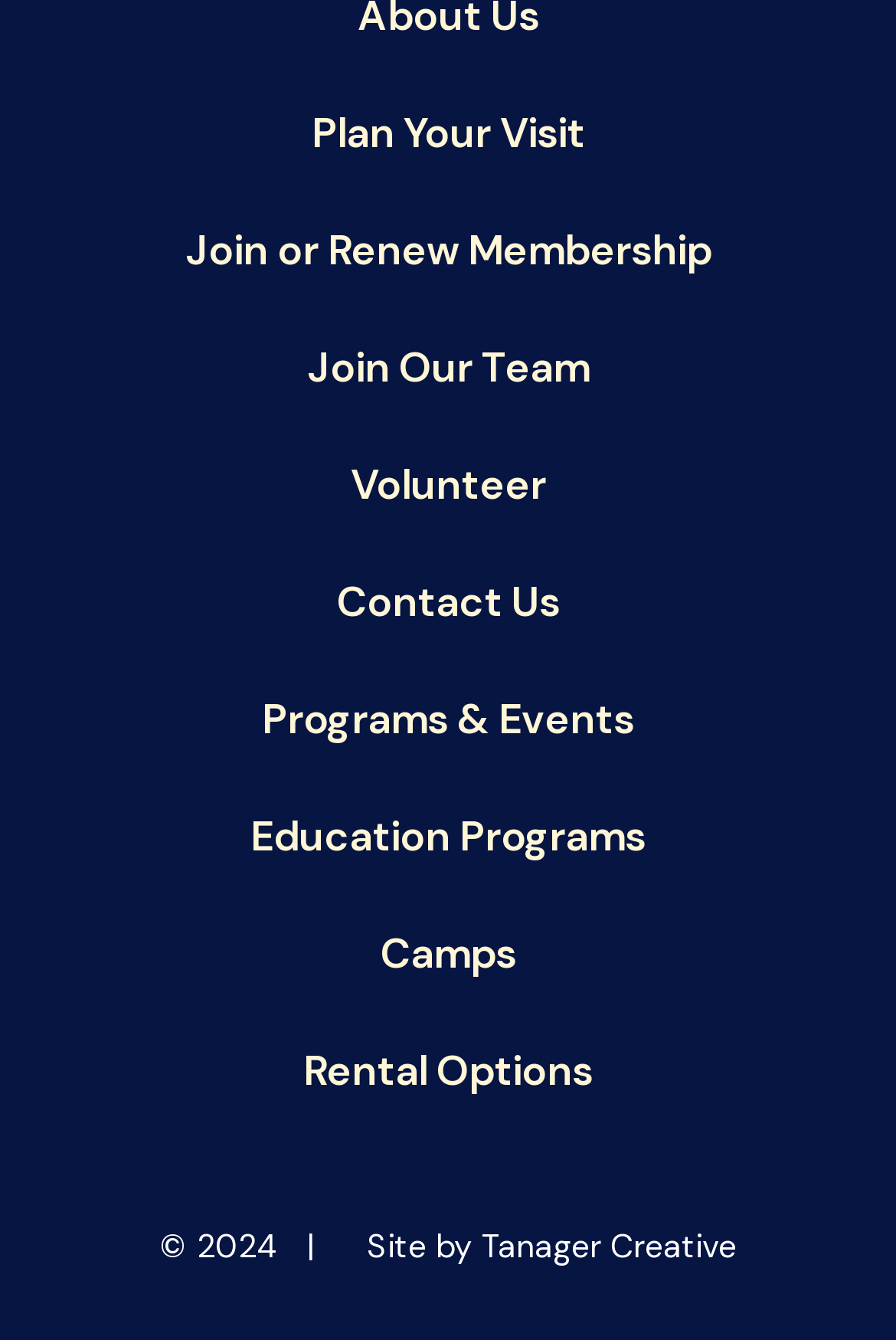Please identify the bounding box coordinates of the clickable element to fulfill the following instruction: "Plan a visit". The coordinates should be four float numbers between 0 and 1, i.e., [left, top, right, bottom].

[0.347, 0.084, 0.653, 0.121]